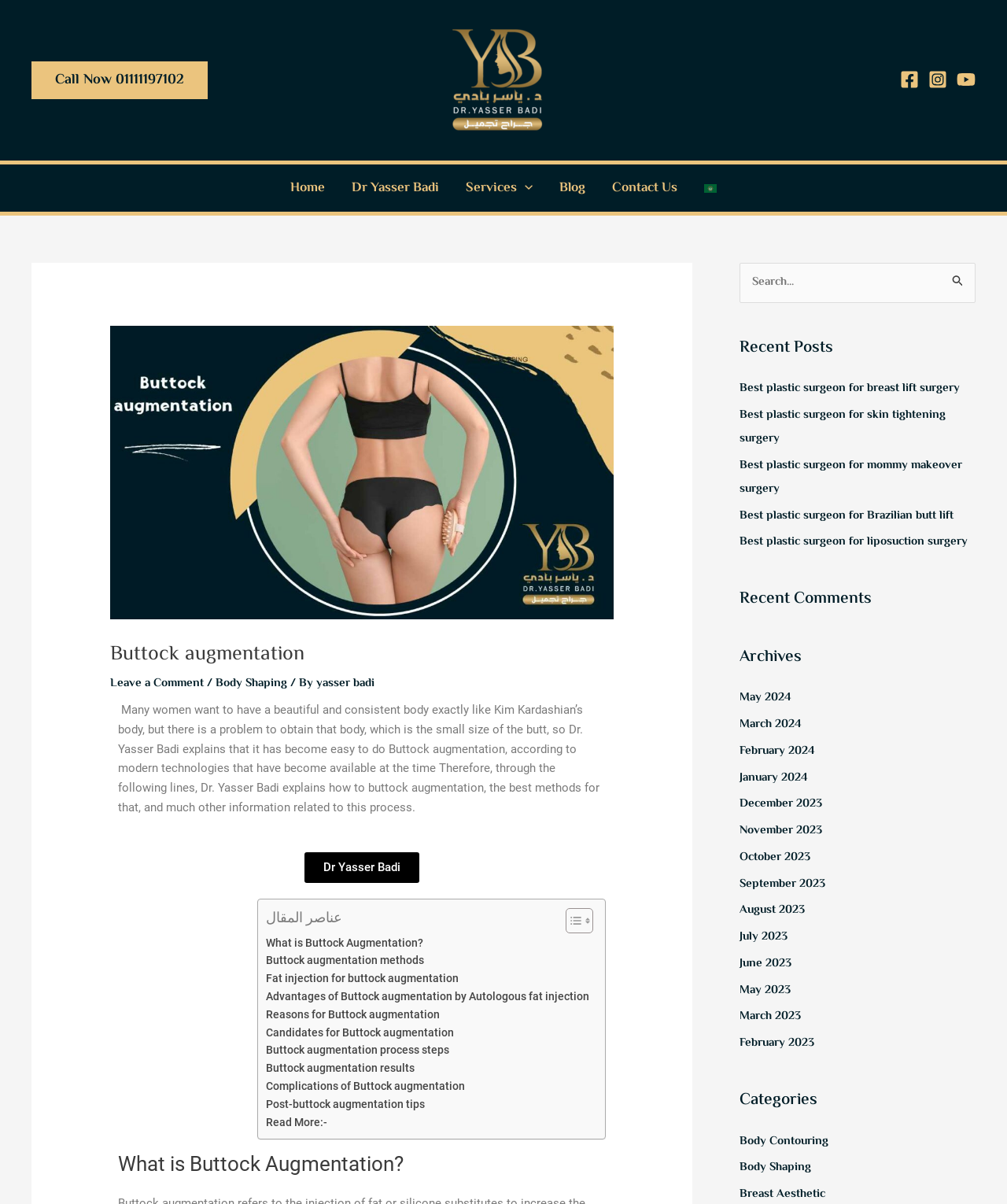Please locate the bounding box coordinates of the element that should be clicked to complete the given instruction: "Visit Dr Yasser Badi's Facebook page".

[0.894, 0.058, 0.912, 0.074]